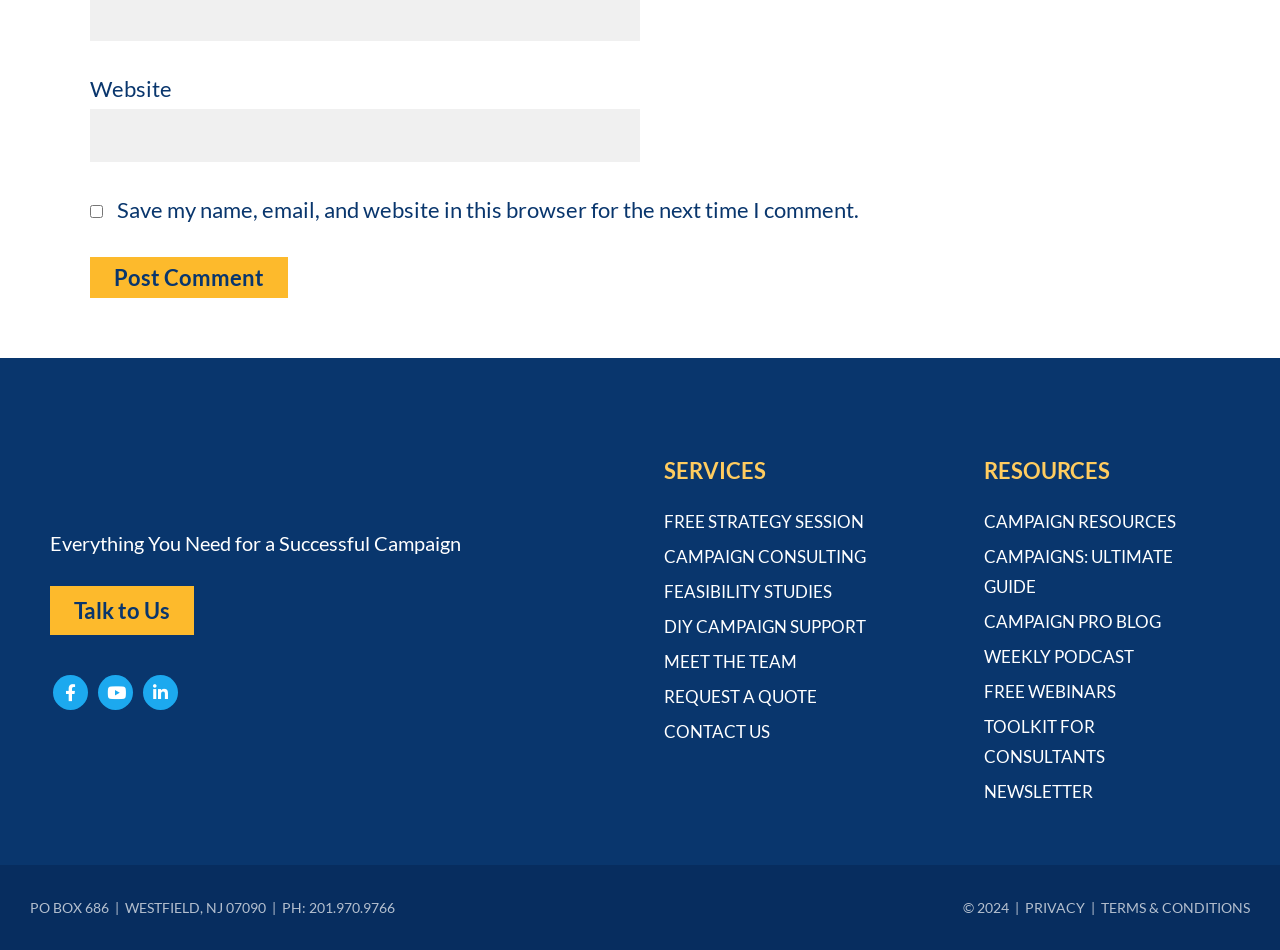Using the information from the screenshot, answer the following question thoroughly:
What type of resources are provided by the company?

The navigation menu under the 'RESOURCES' heading lists several types of resources provided by the company, including 'CAMPAIGN RESOURCES', 'CAMPAIGNS: ULTIMATE GUIDE', 'CAMPAIGN PRO BLOG', and more. This indicates that the company provides campaign-related resources.